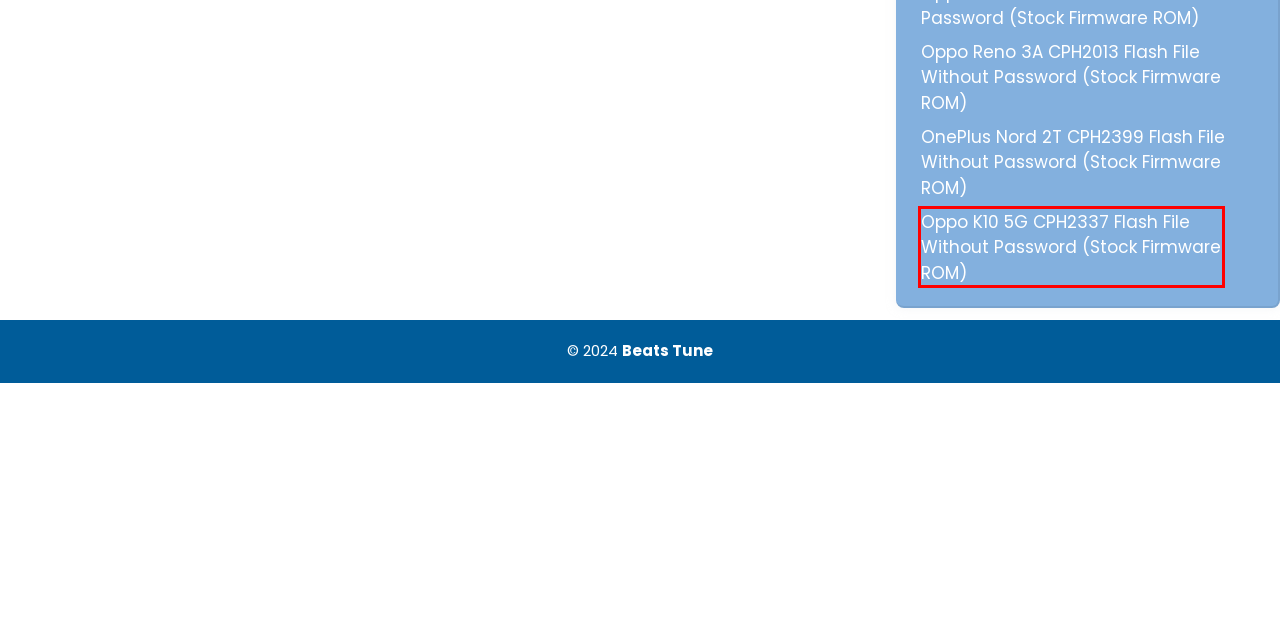You are provided with a screenshot of a webpage highlighting a UI element with a red bounding box. Choose the most suitable webpage description that matches the new page after clicking the element in the bounding box. Here are the candidates:
A. Oppo K10 CPH2373 Flash File Without Password (Stock Firmware ROM) - BeatsTune
B. Oppo Reno 3A CPH2013 Flash File Without Password (Stock Firmware ROM) - BeatsTune
C. OnePlus Nord 2T CPH2399 Flash File Without Password (Stock Firmware ROM) - BeatsTune
D. Oppo A16K CPH2351 Flash File Without Password (Stock Firmware ROM) - BeatsTune
E. About - BeatsTune
F. Vivo Archives - BeatsTune
G. Oppo K10 5G CPH2337 Flash File Without Password (Stock Firmware ROM) - BeatsTune
H. Symphony Archives - BeatsTune

G